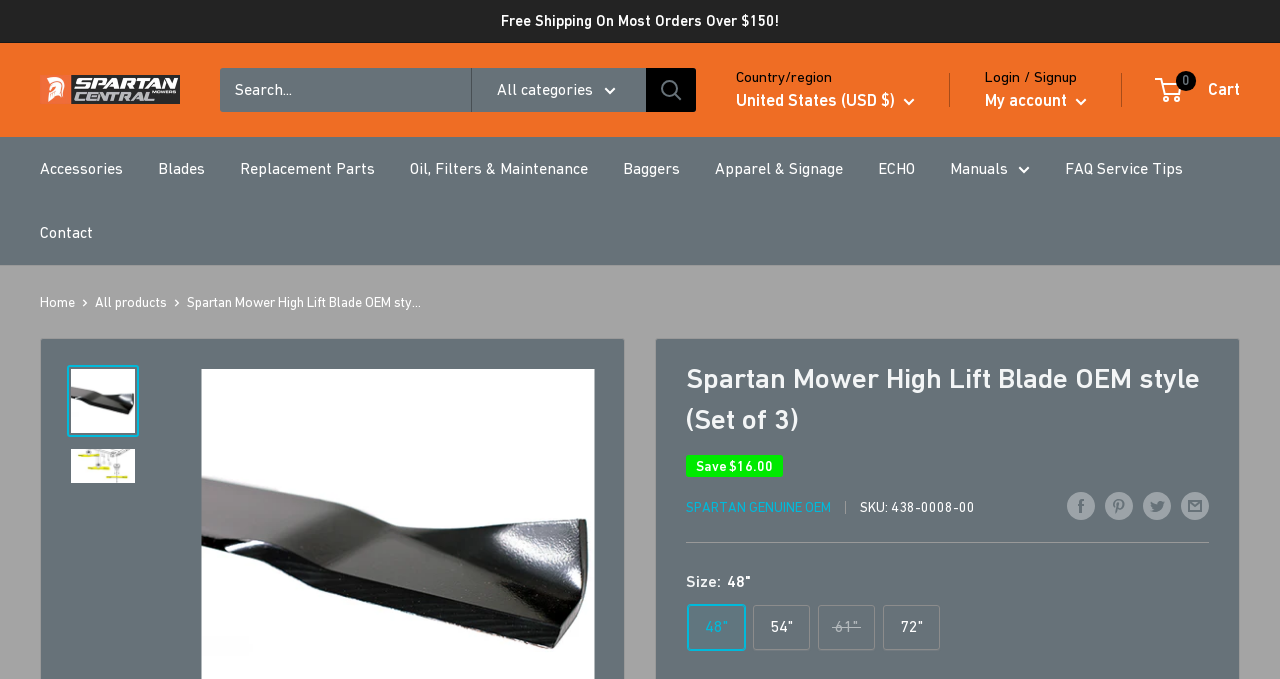Locate the bounding box coordinates of the element's region that should be clicked to carry out the following instruction: "Go to My account". The coordinates need to be four float numbers between 0 and 1, i.e., [left, top, right, bottom].

[0.77, 0.125, 0.849, 0.172]